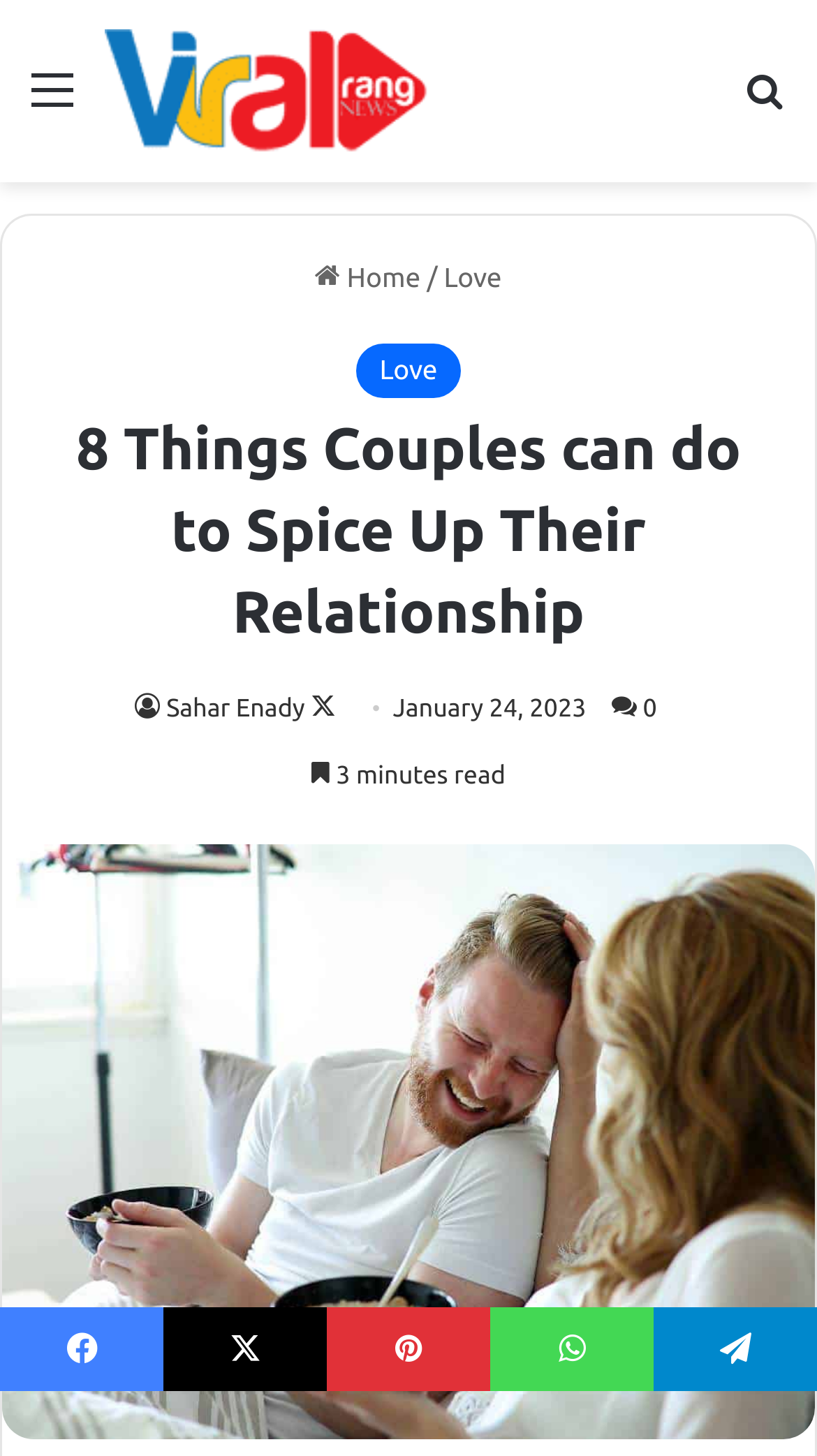What is the name of the website?
Please give a well-detailed answer to the question.

I determined the name of the website by looking at the link element with the text 'Viral Rang' at the top of the webpage, which is likely to be the website's logo or title.